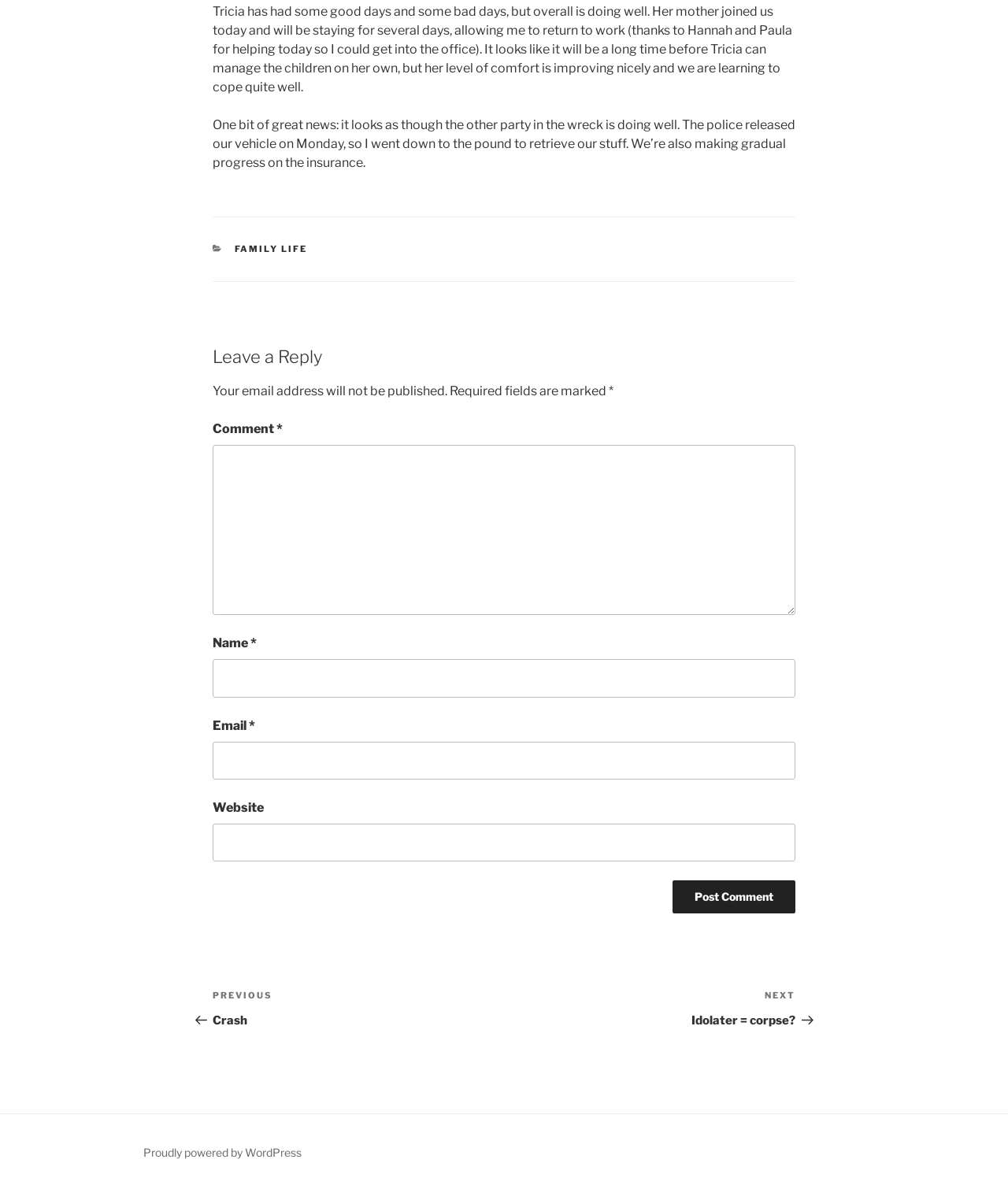Using the webpage screenshot, locate the HTML element that fits the following description and provide its bounding box: "Next PostNext Idolater = corpse?".

[0.5, 0.832, 0.789, 0.864]